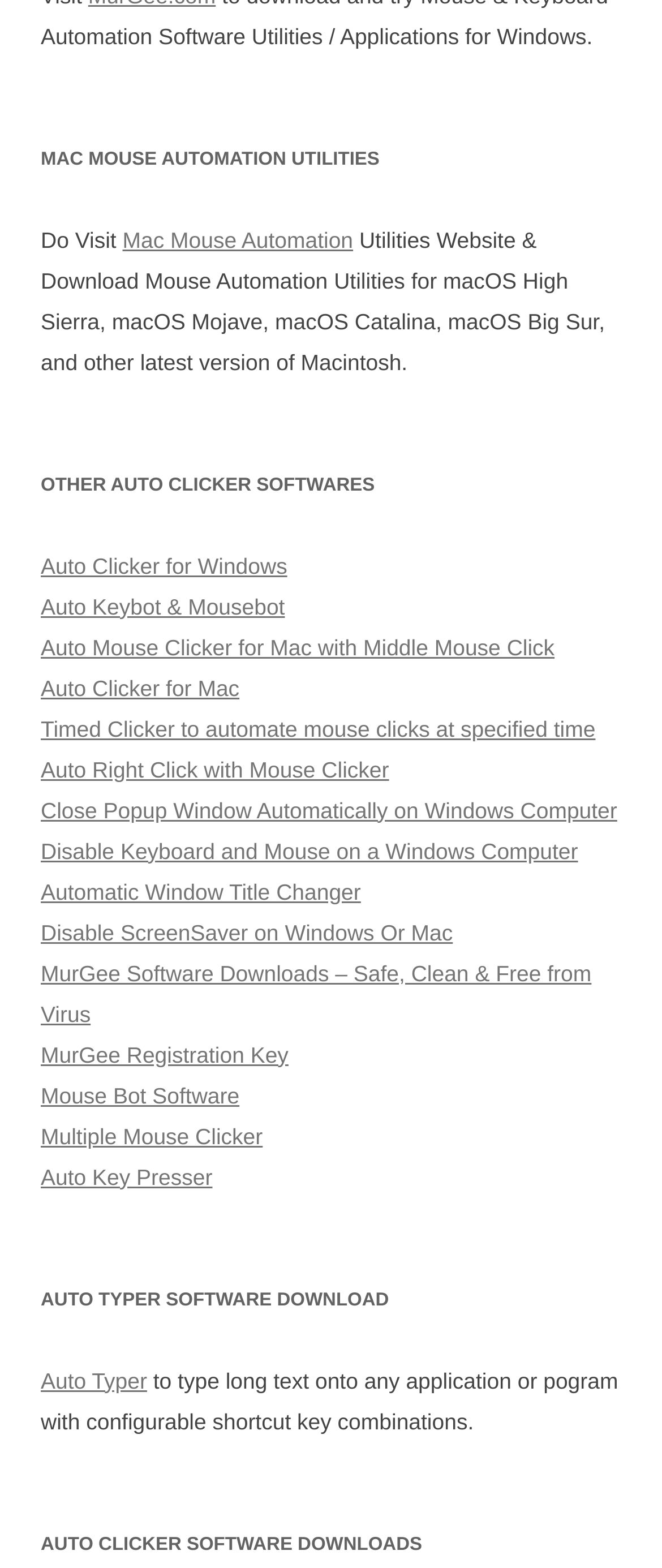What is the main topic of this webpage?
Provide a concise answer using a single word or phrase based on the image.

Mouse automation utilities